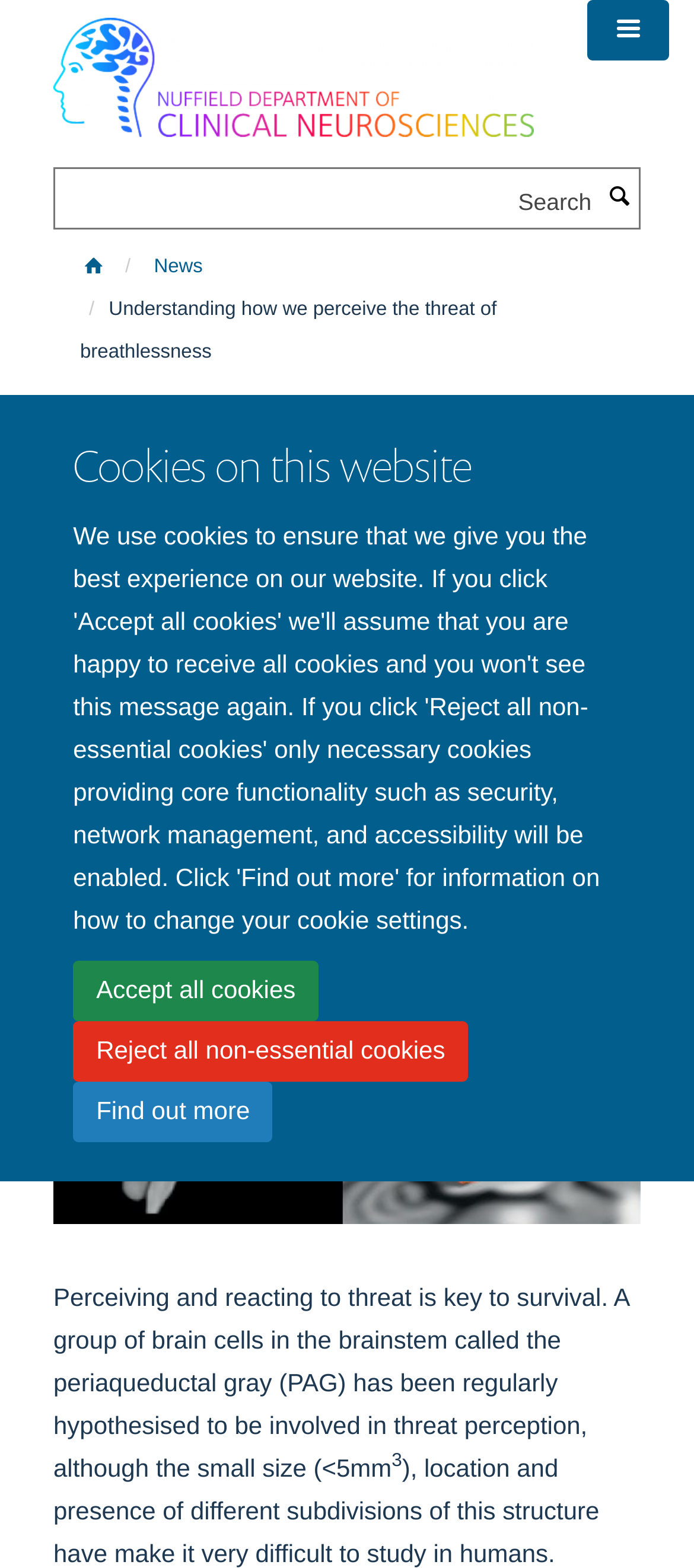What is the name of the department?
Use the image to give a comprehensive and detailed response to the question.

I found the answer by looking at the top-left corner of the webpage, where the department's logo and name are displayed.